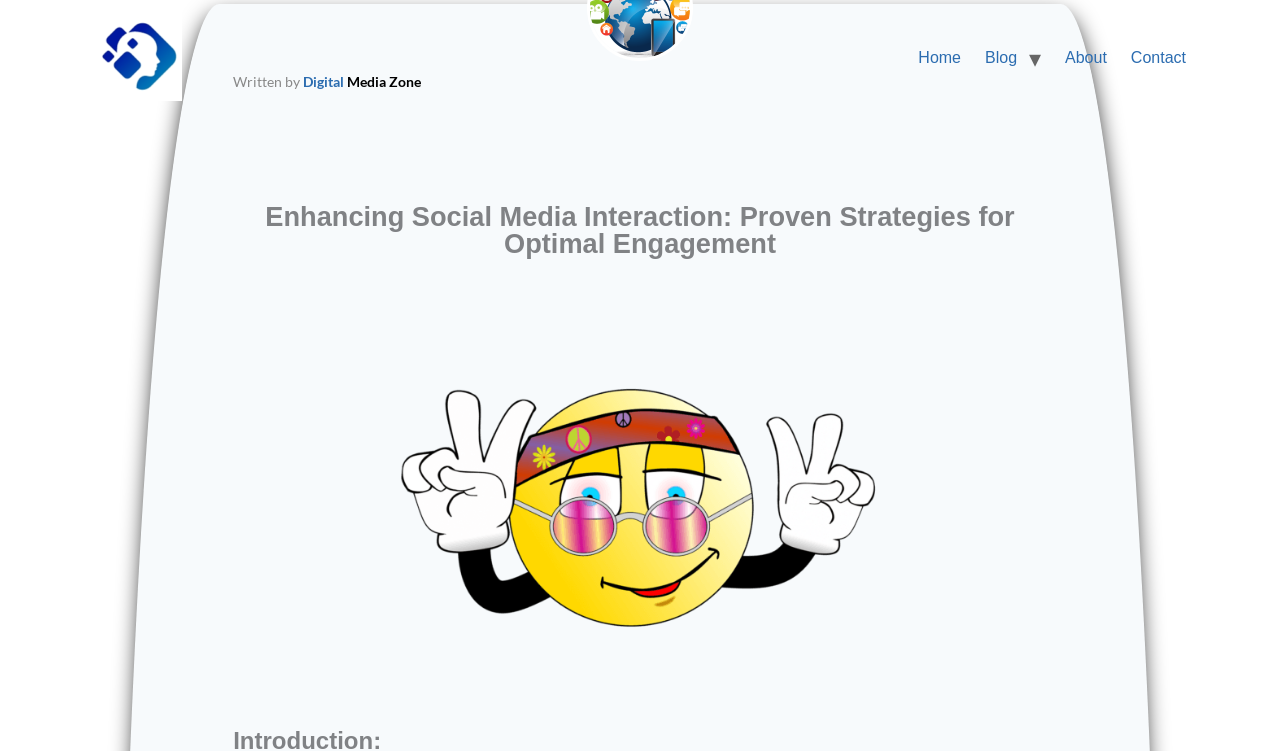Based on the provided description, "alt="Digital Media Zone Logo"", find the bounding box of the corresponding UI element in the screenshot.

[0.073, 0.013, 0.142, 0.144]